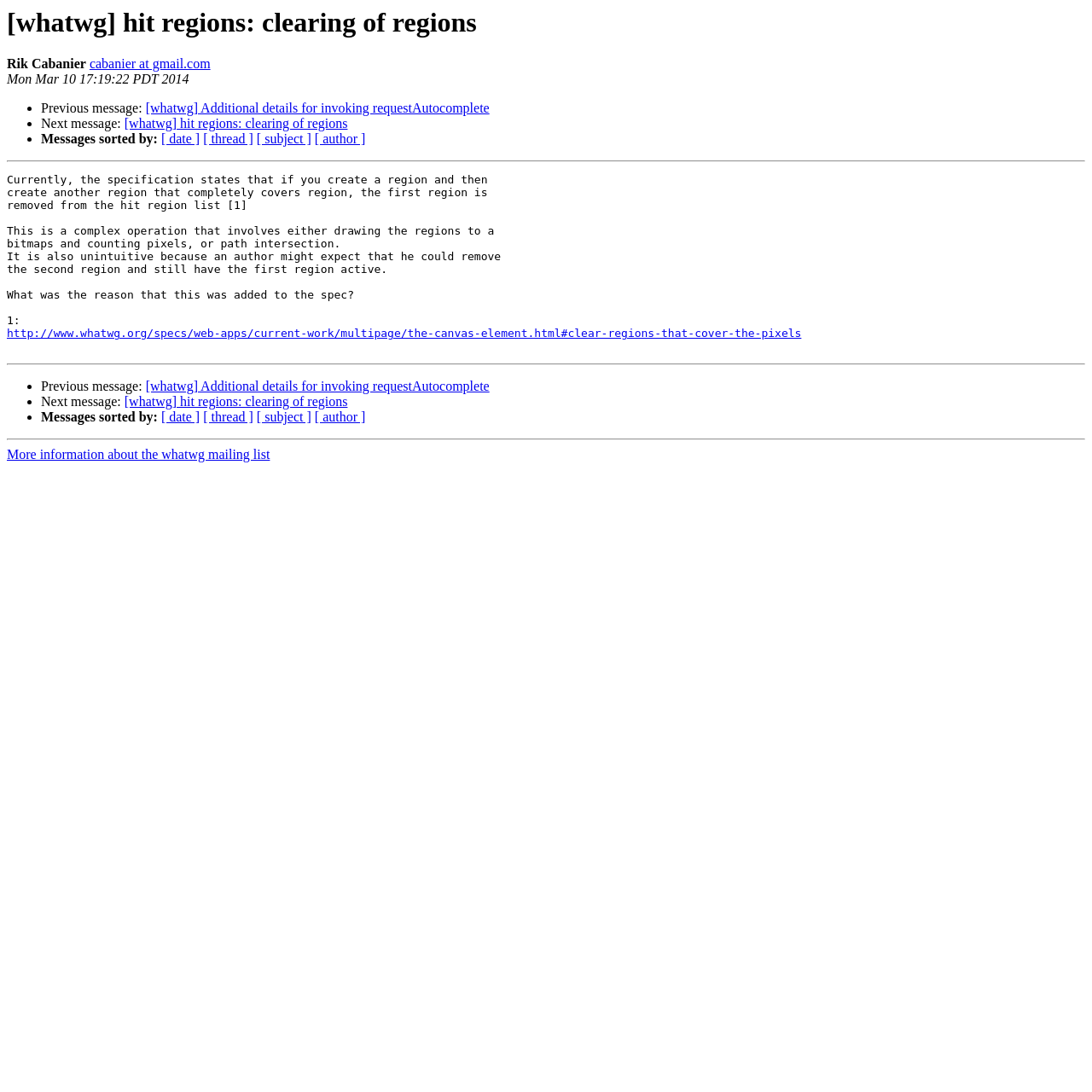Specify the bounding box coordinates of the area to click in order to follow the given instruction: "Get more information about the whatwg mailing list."

[0.006, 0.41, 0.247, 0.423]